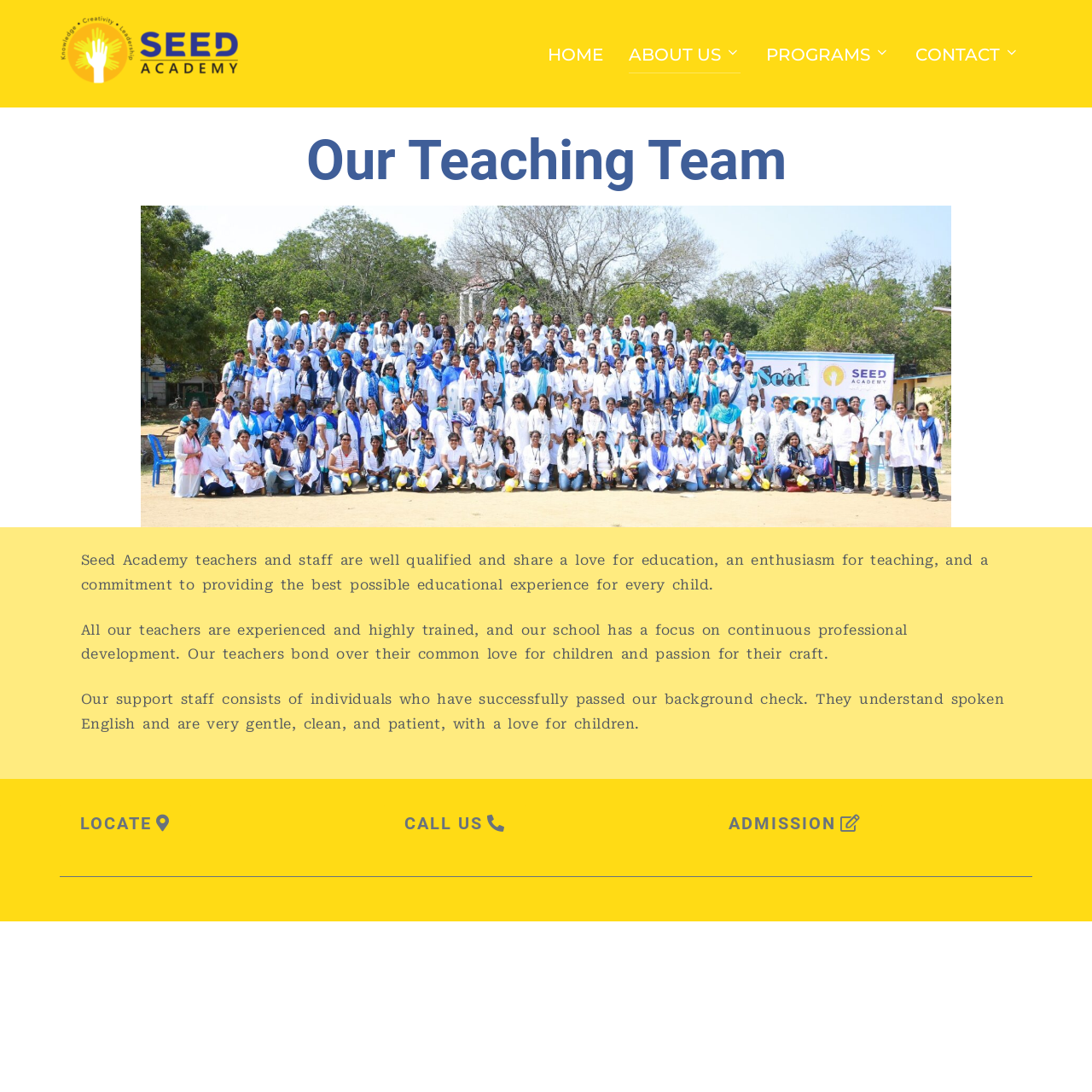Detail the webpage's structure and highlights in your description.

The webpage is about the teaching team at Seed Academy. At the top left, there is a link to the Seed Academy homepage, accompanied by a small Seed Academy logo. Above the main content, there is a horizontal navigation menu with four links: HOME, ABOUT US, PROGRAMS, and CONTACT.

The main content is headed by a title "Our Teaching Team" and followed by three paragraphs of text. The first paragraph describes the qualifications and commitment of Seed Academy teachers and staff. The second paragraph highlights the experience and training of the teachers, as well as the school's focus on professional development. The third paragraph describes the support staff, including their background checks and qualities.

At the bottom of the page, there is a footer section with three buttons: LOCATE, CALL US, and ADMISSION.